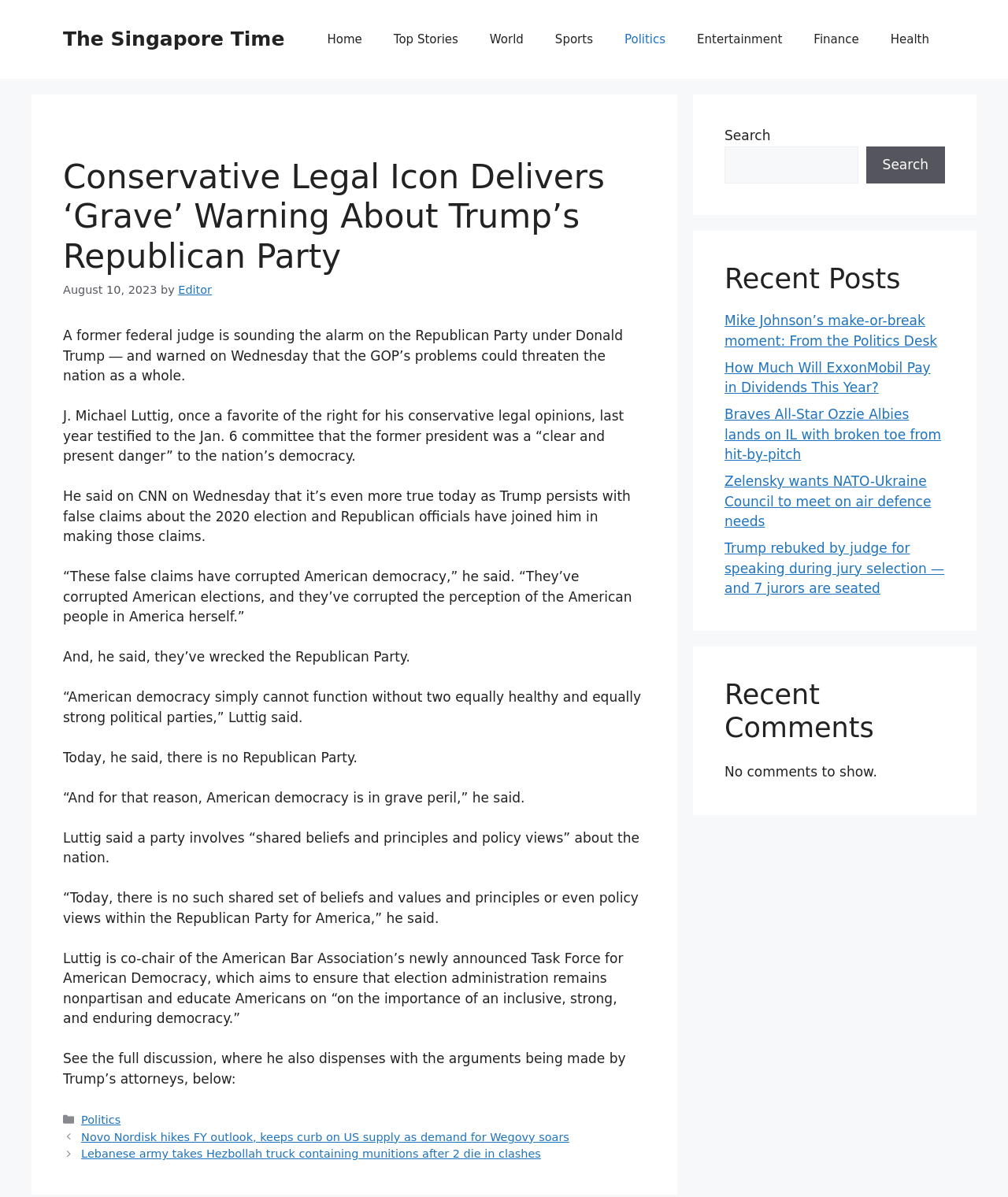Highlight the bounding box coordinates of the element that should be clicked to carry out the following instruction: "Click on the 'Home' link". The coordinates must be given as four float numbers ranging from 0 to 1, i.e., [left, top, right, bottom].

[0.309, 0.013, 0.375, 0.053]